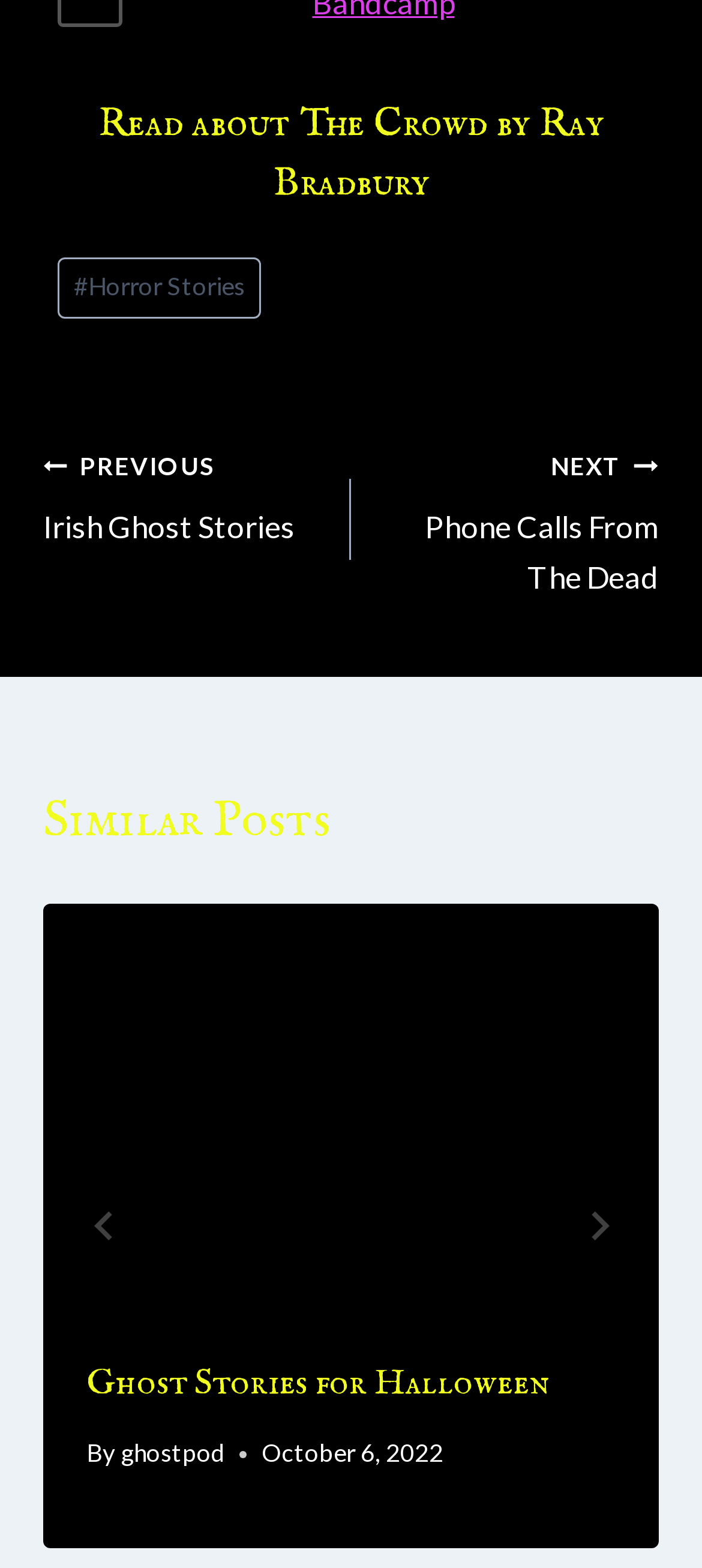Please examine the image and provide a detailed answer to the question: What is the category of the previous post?

The category of the previous post can be found by looking at the link with the text 'PREVIOUS Irish Ghost Stories' in the post navigation section.